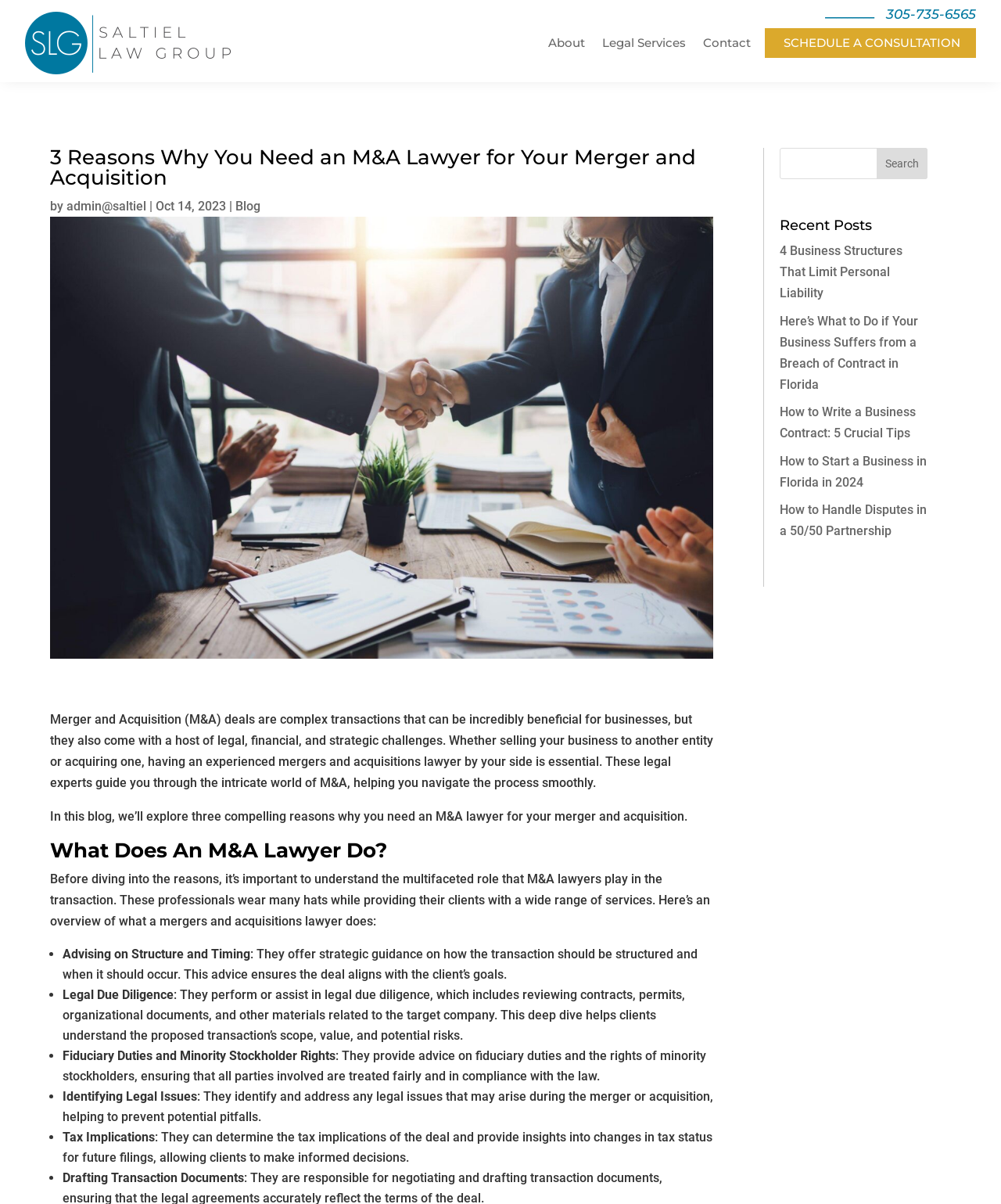Locate the bounding box coordinates of the element you need to click to accomplish the task described by this instruction: "Read the '3 Reasons Why You Need an M&A Lawyer for Your Merger and Acquisition' blog".

[0.05, 0.672, 0.687, 0.684]